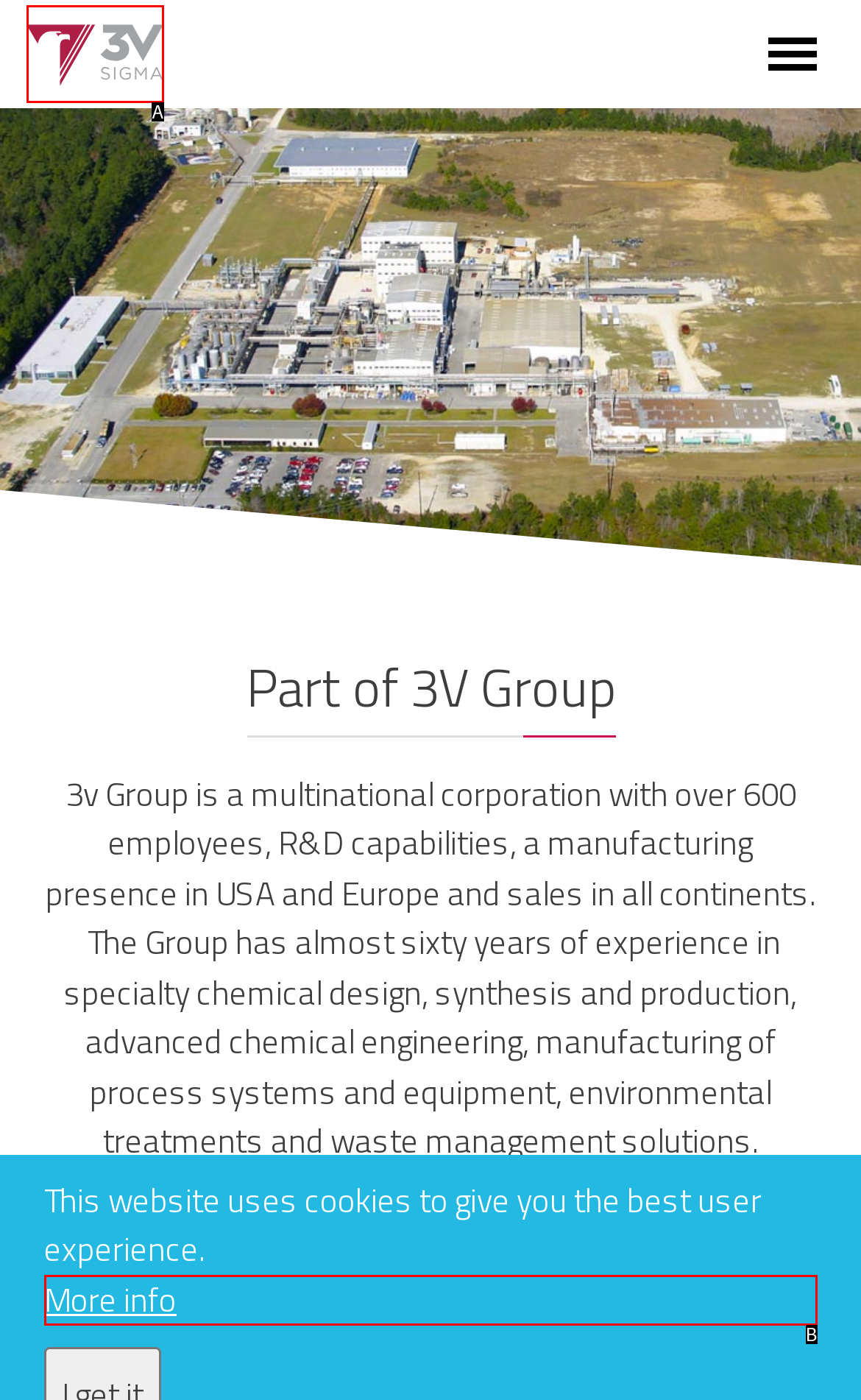Determine the HTML element that best aligns with the description: More info
Answer with the appropriate letter from the listed options.

B